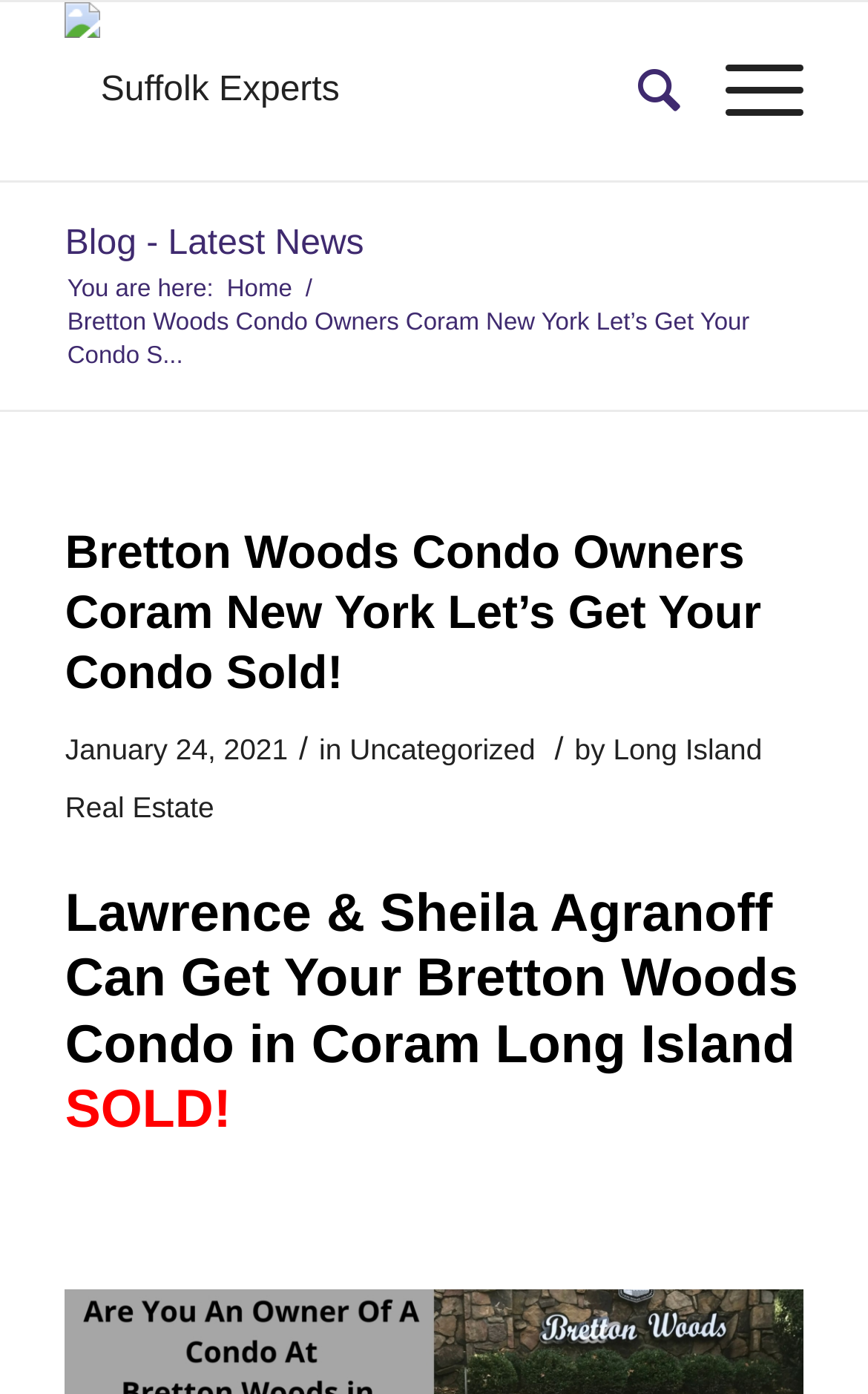Find the bounding box of the UI element described as follows: "February 2012".

None